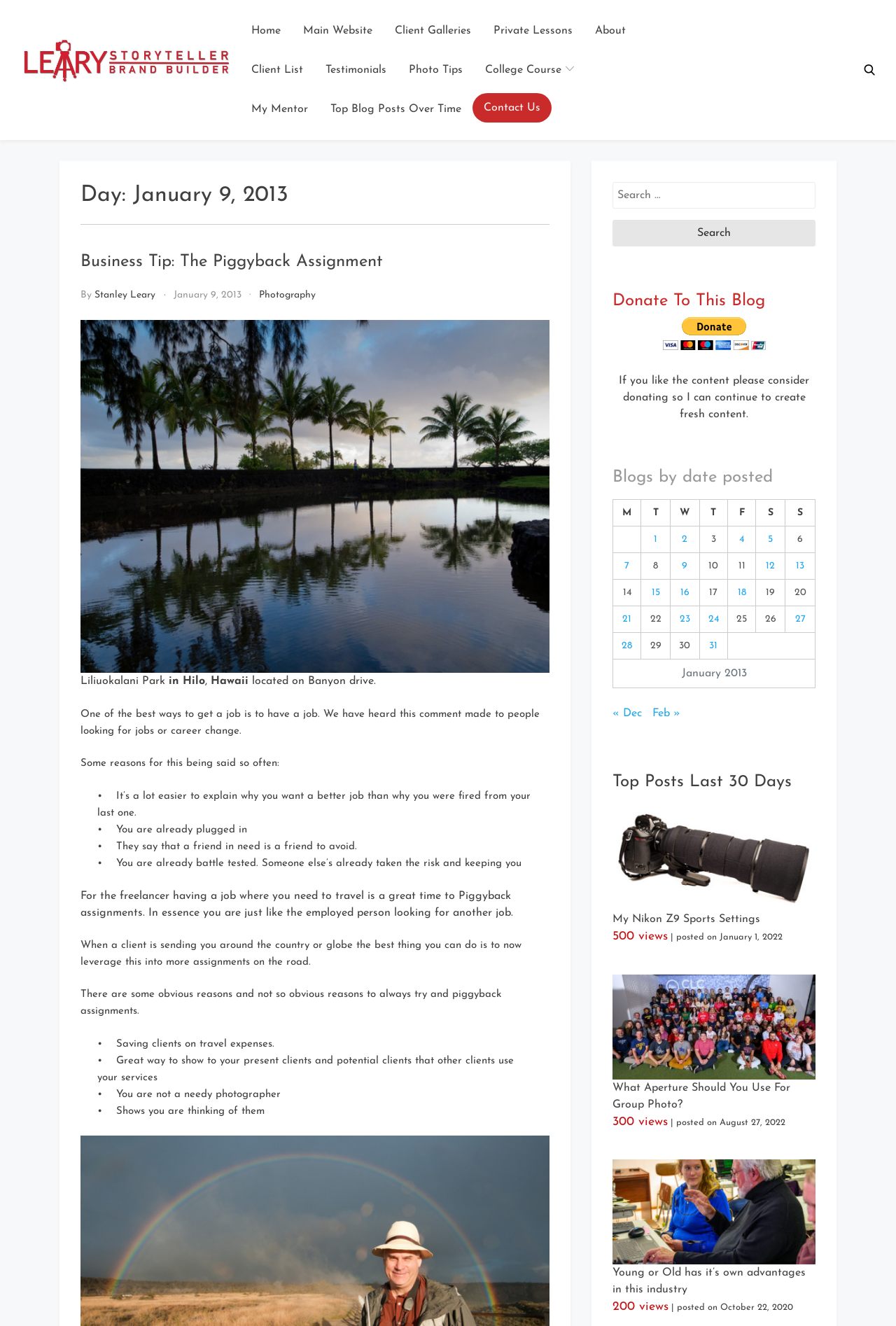Determine the bounding box coordinates of the clickable region to follow the instruction: "Click on the Savoy link".

None